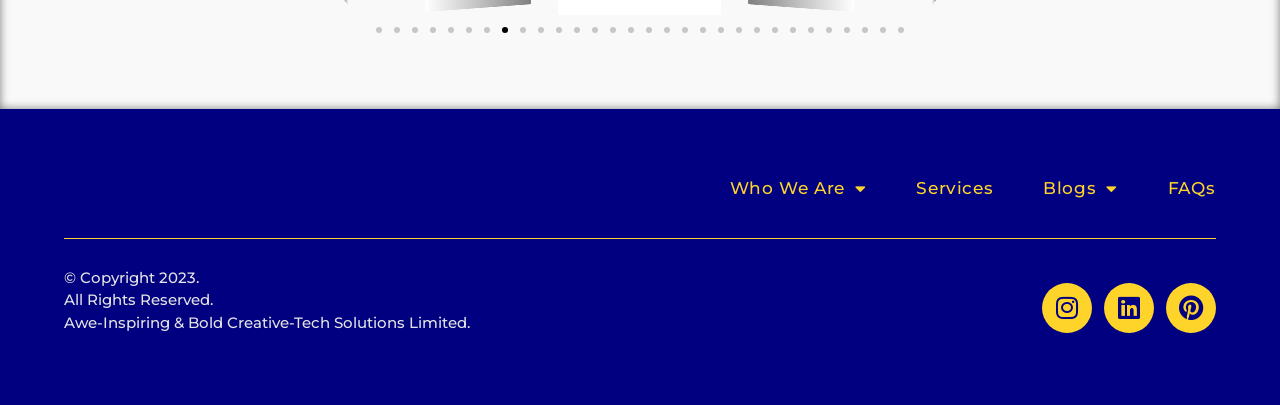Use a single word or phrase to answer the question:
How many slide buttons are there?

30